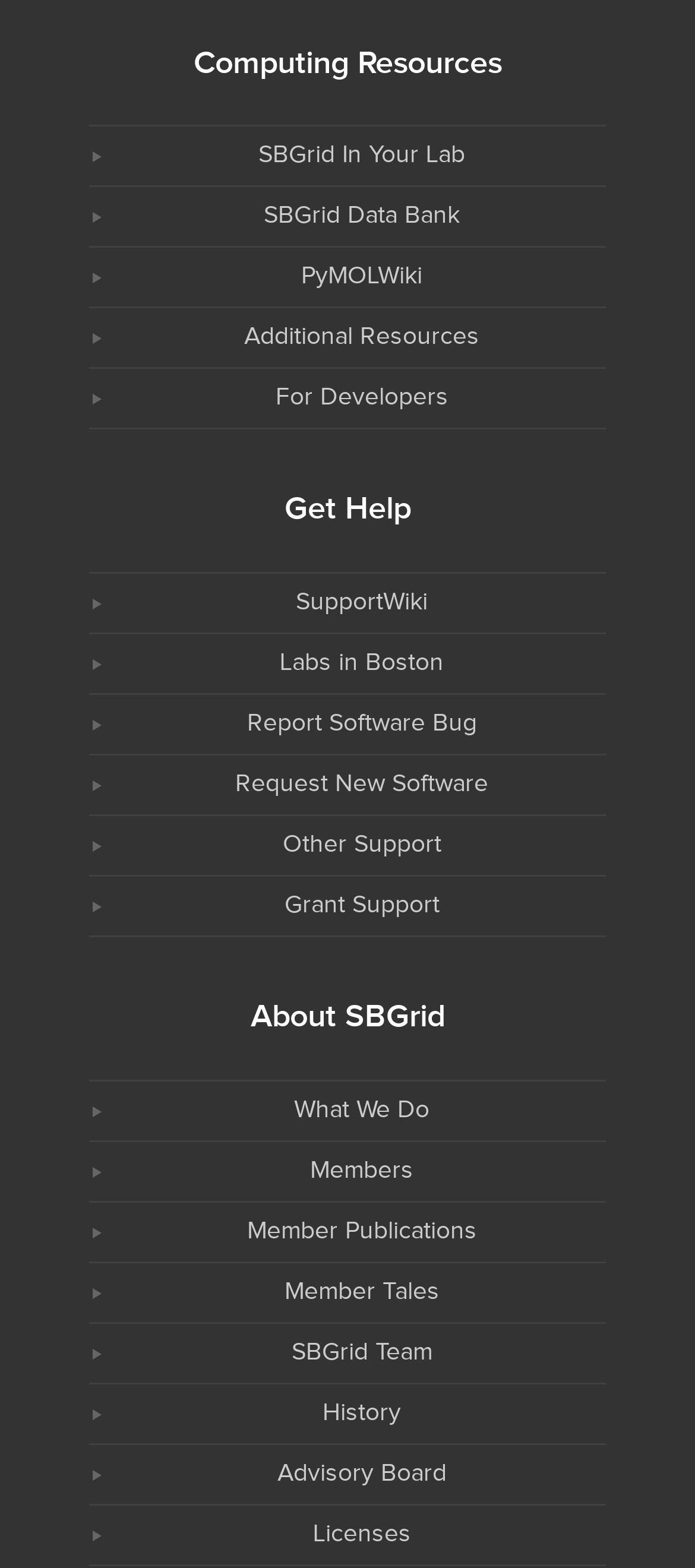Find and specify the bounding box coordinates that correspond to the clickable region for the instruction: "Play the audio lecture".

None